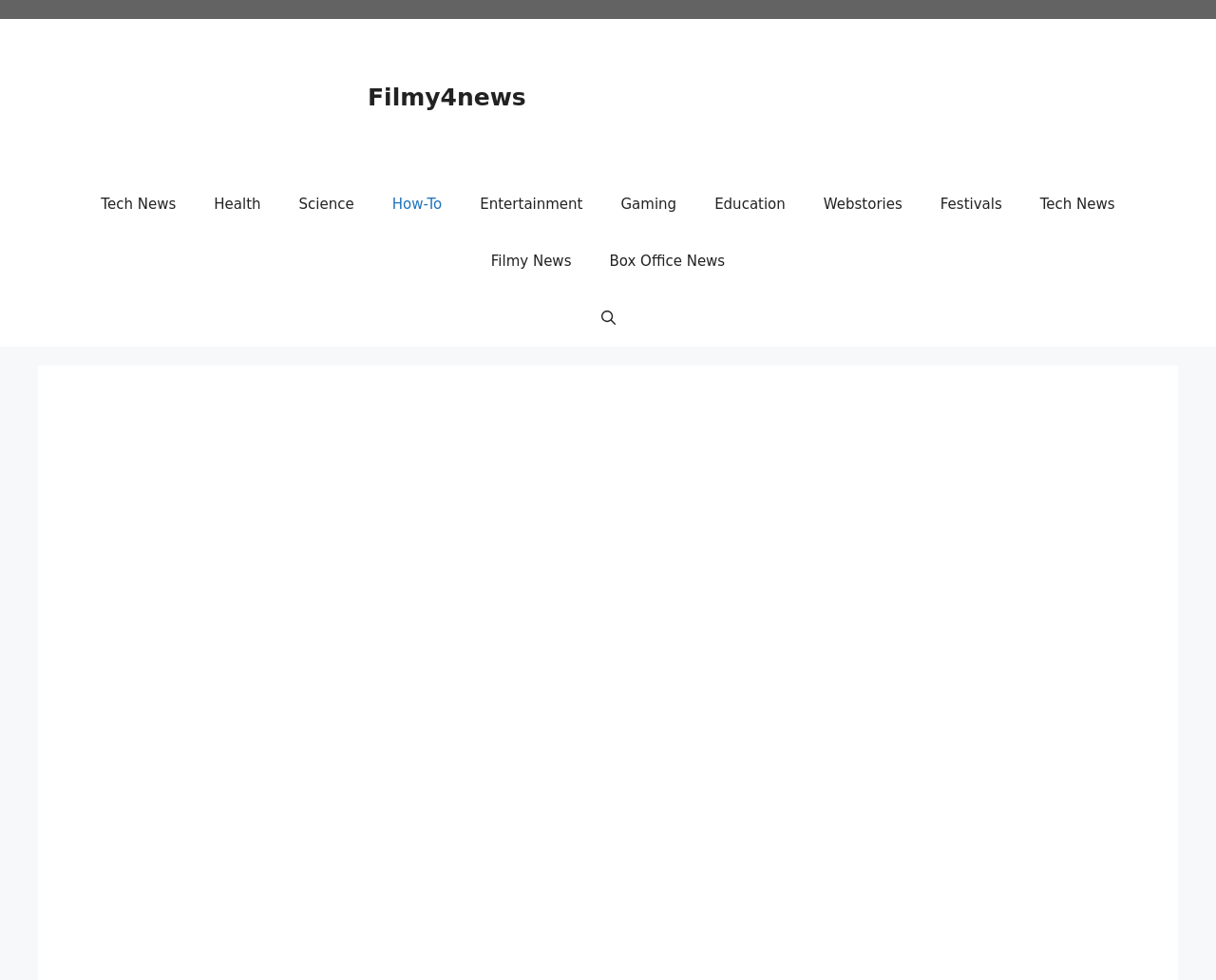Extract the primary headline from the webpage and present its text.

How to Find a Top-notch Laundry Service Near You in New York 2023